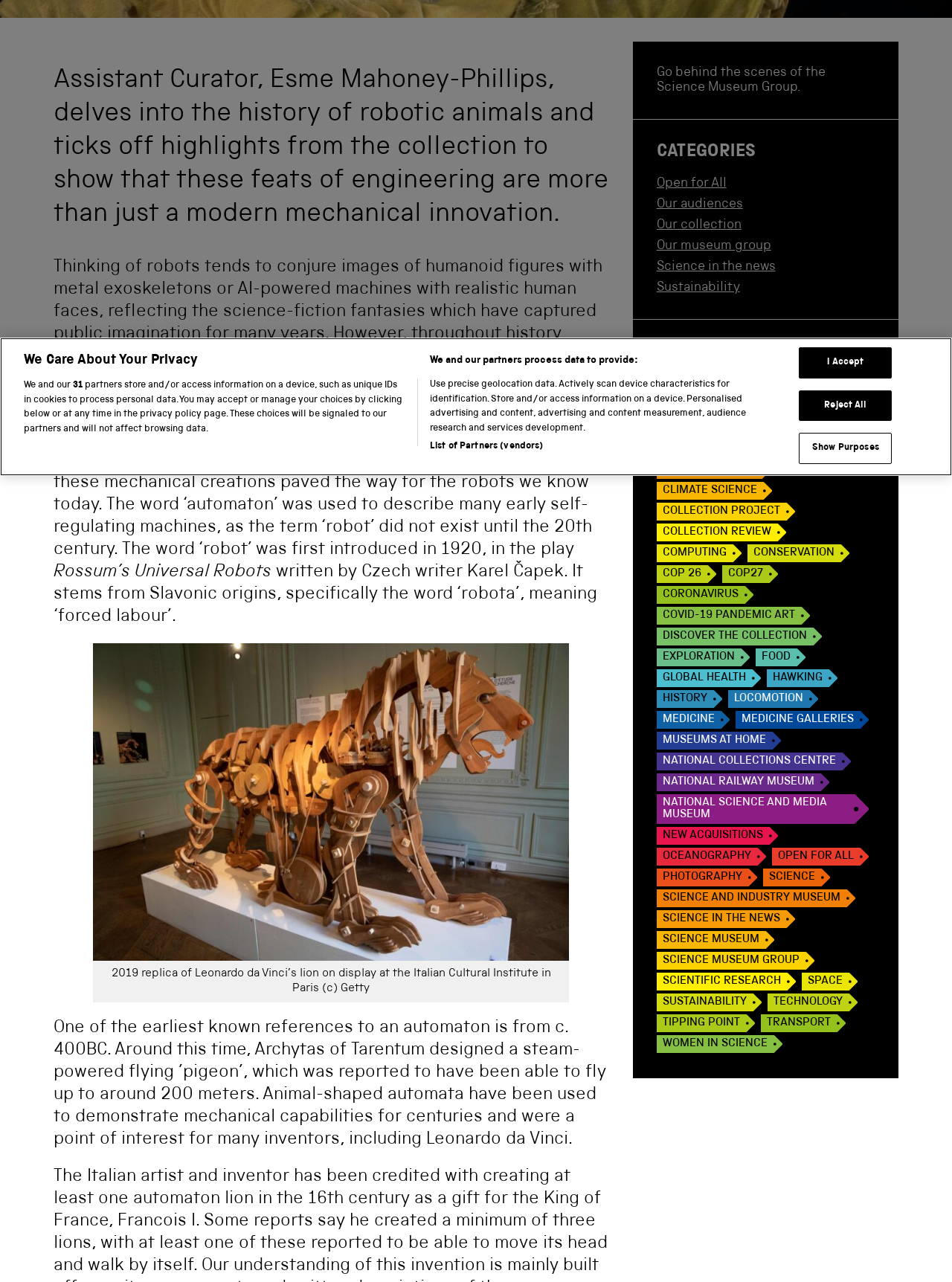Using the element description: "COP 26", determine the bounding box coordinates. The coordinates should be in the format [left, top, right, bottom], with values between 0 and 1.

[0.69, 0.441, 0.752, 0.455]